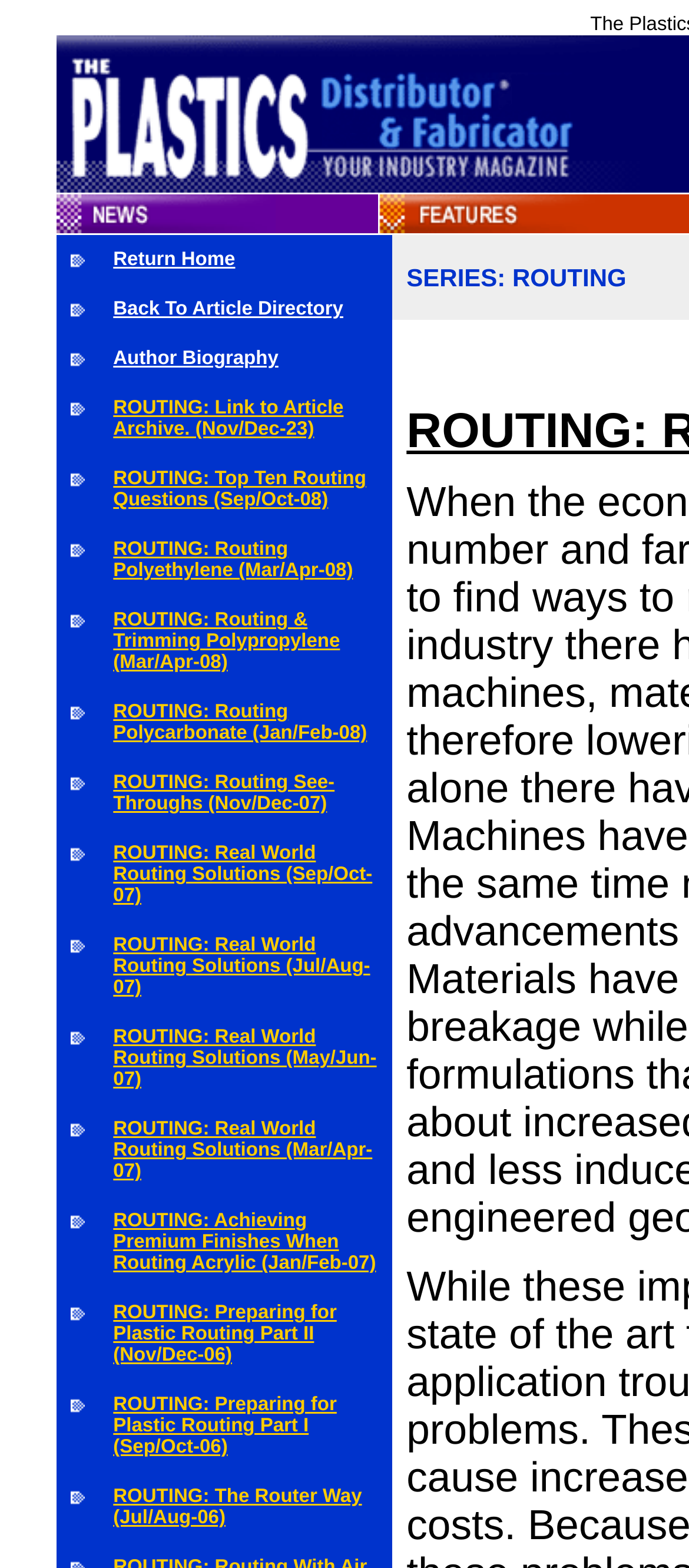What is the title of the magazine?
Based on the visual content, answer with a single word or a brief phrase.

The Plastics Distributor and Fabricator